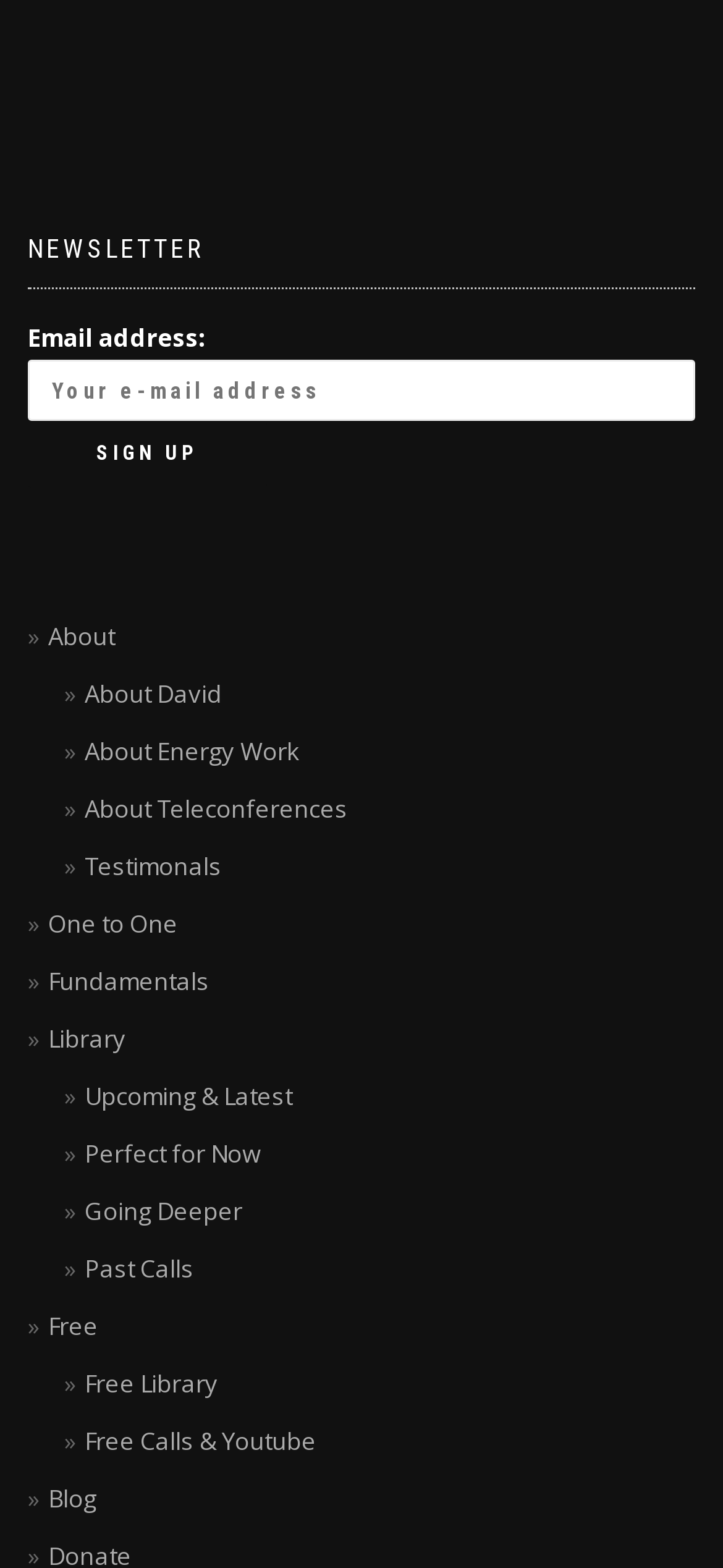What is the last link in the list?
Using the image as a reference, give an elaborate response to the question.

The last link in the list is 'Blog', which is located at the bottom of the webpage.